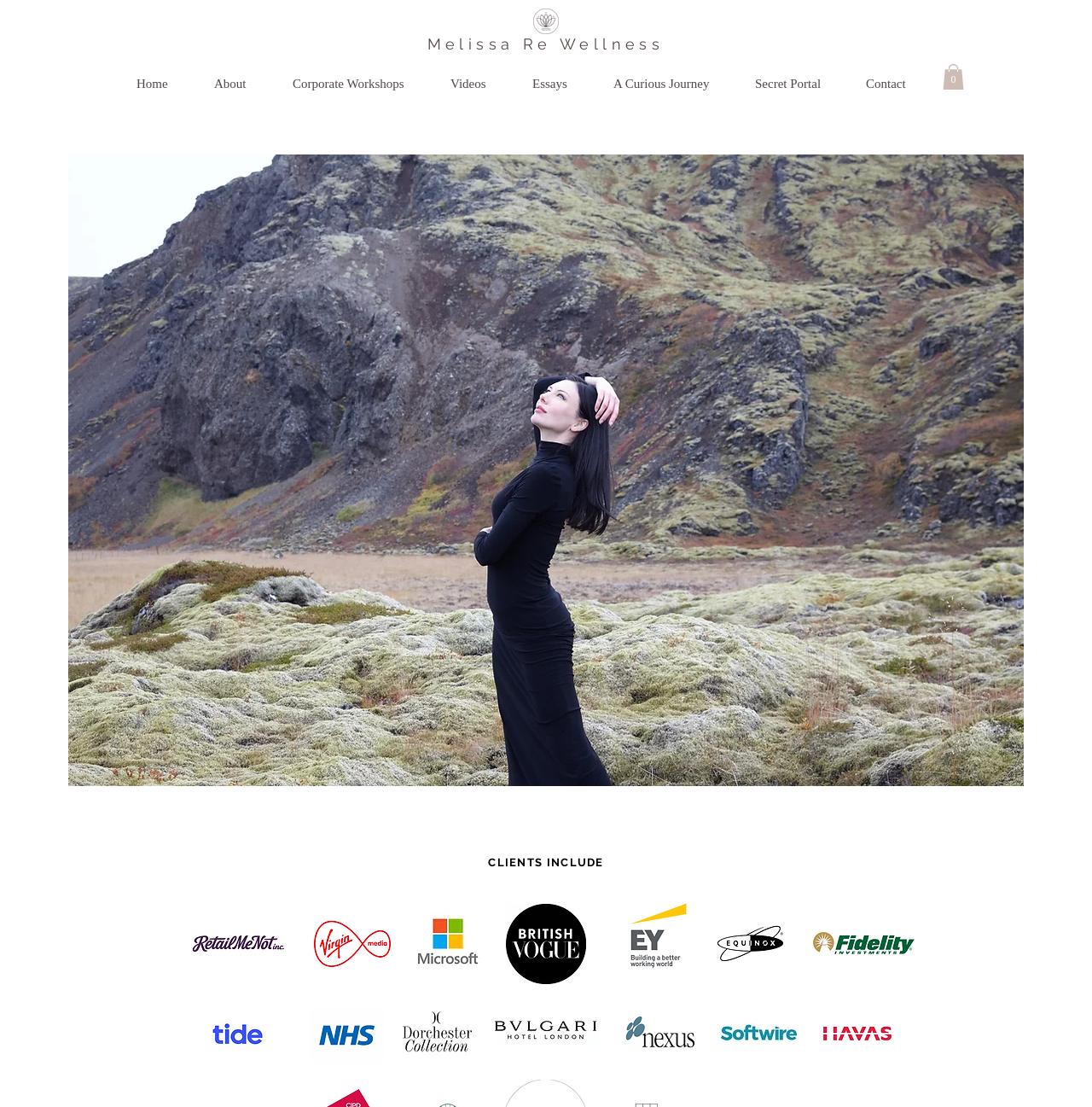Is Melissa Re's practice limited to London?
Give a detailed and exhaustive answer to the question.

The meta description mentions that Melissa Re is a hypnotherapist, stress management specialist, and yoga teacher in London, suggesting that her practice is limited to London.